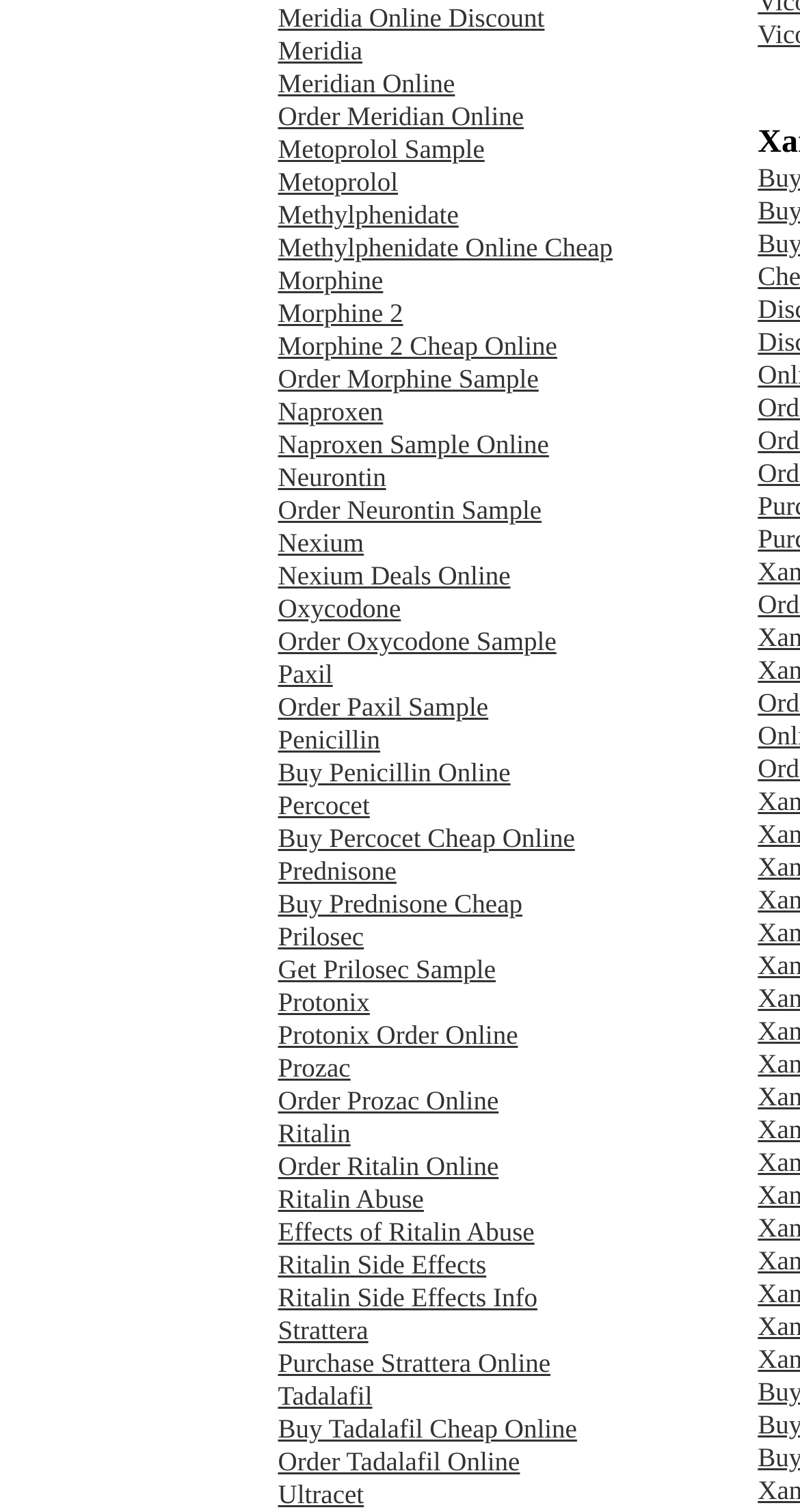How many links are on this webpage?
Look at the image and respond with a one-word or short-phrase answer.

49